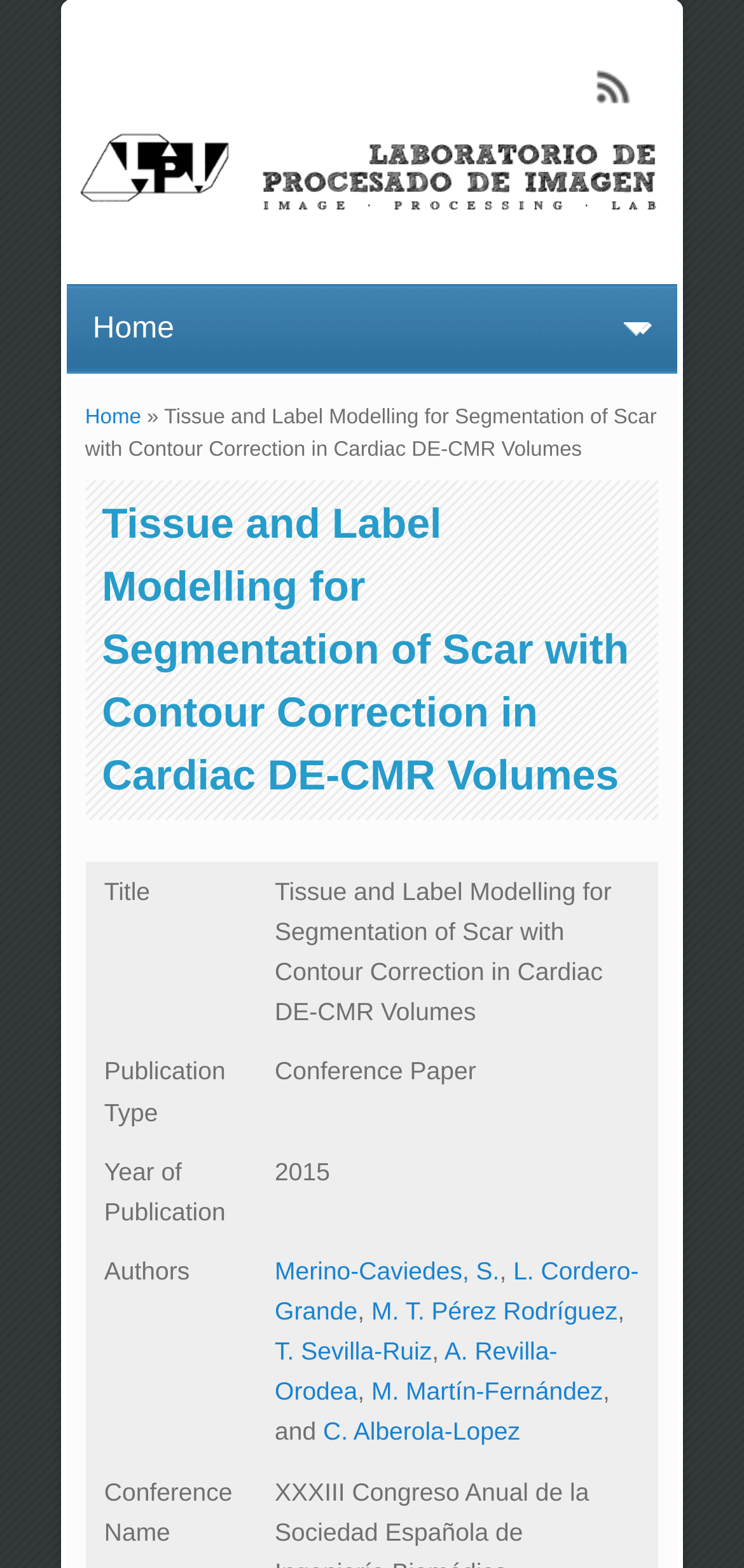Identify the coordinates of the bounding box for the element that must be clicked to accomplish the instruction: "select an option from the combobox".

[0.114, 0.198, 0.886, 0.221]